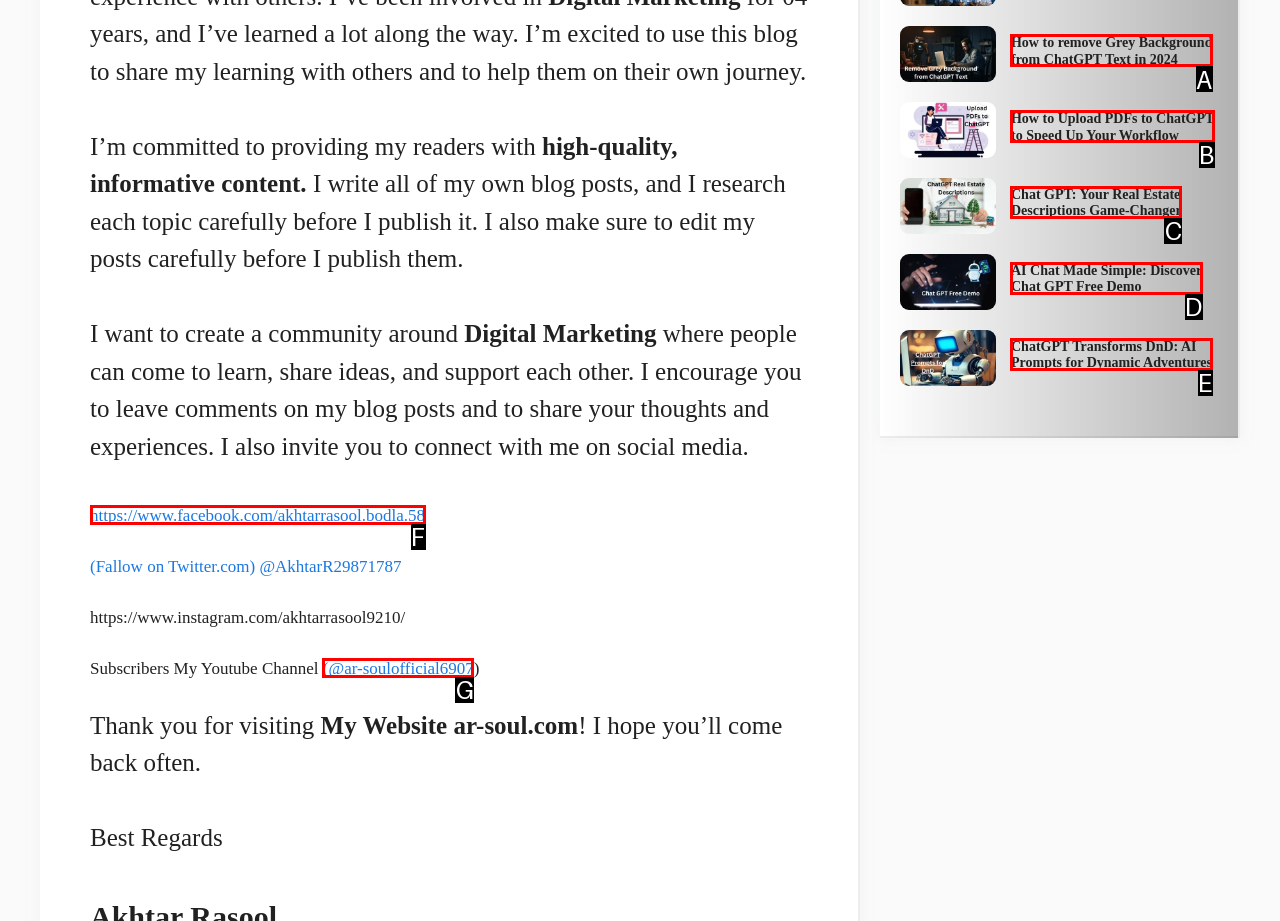Identify the letter of the UI element that corresponds to: (@ar-soulofficial6907
Respond with the letter of the option directly.

G